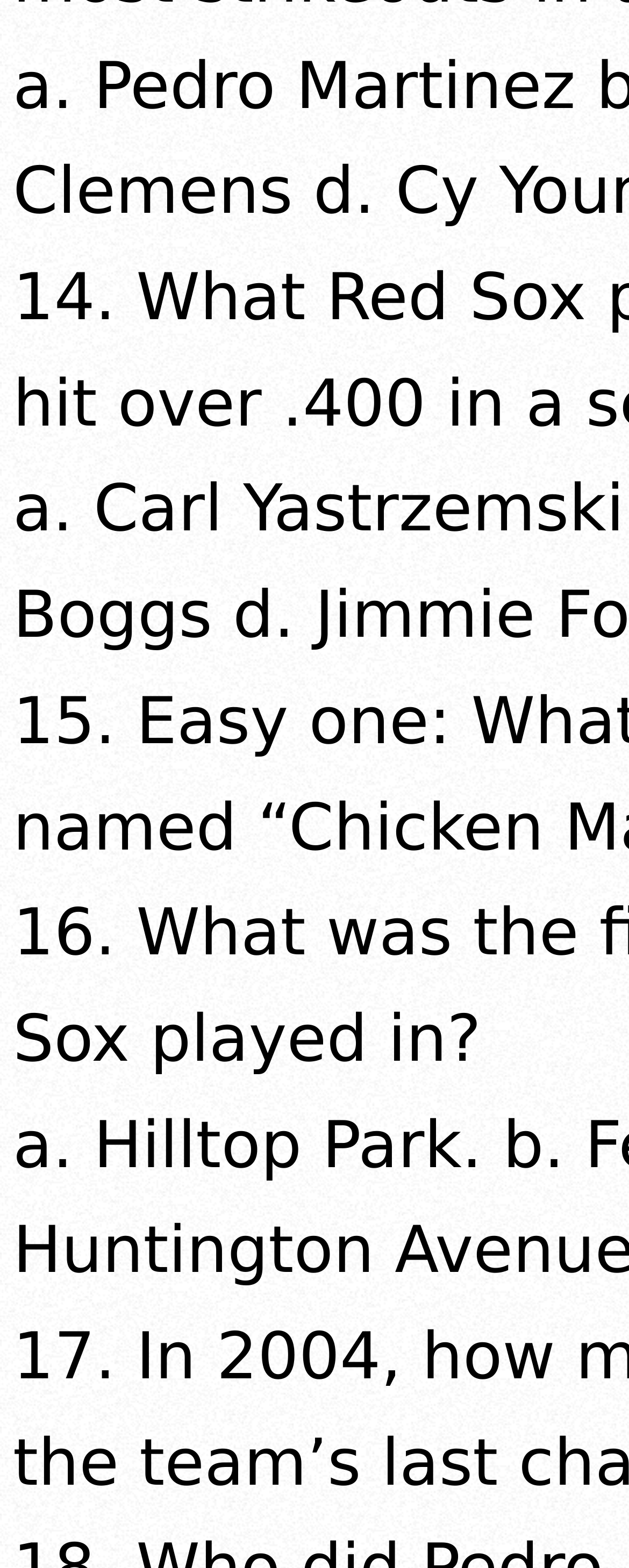Given the webpage screenshot, identify the bounding box of the UI element that matches this description: "alt="Home"".

[0.554, 0.669, 0.705, 0.686]